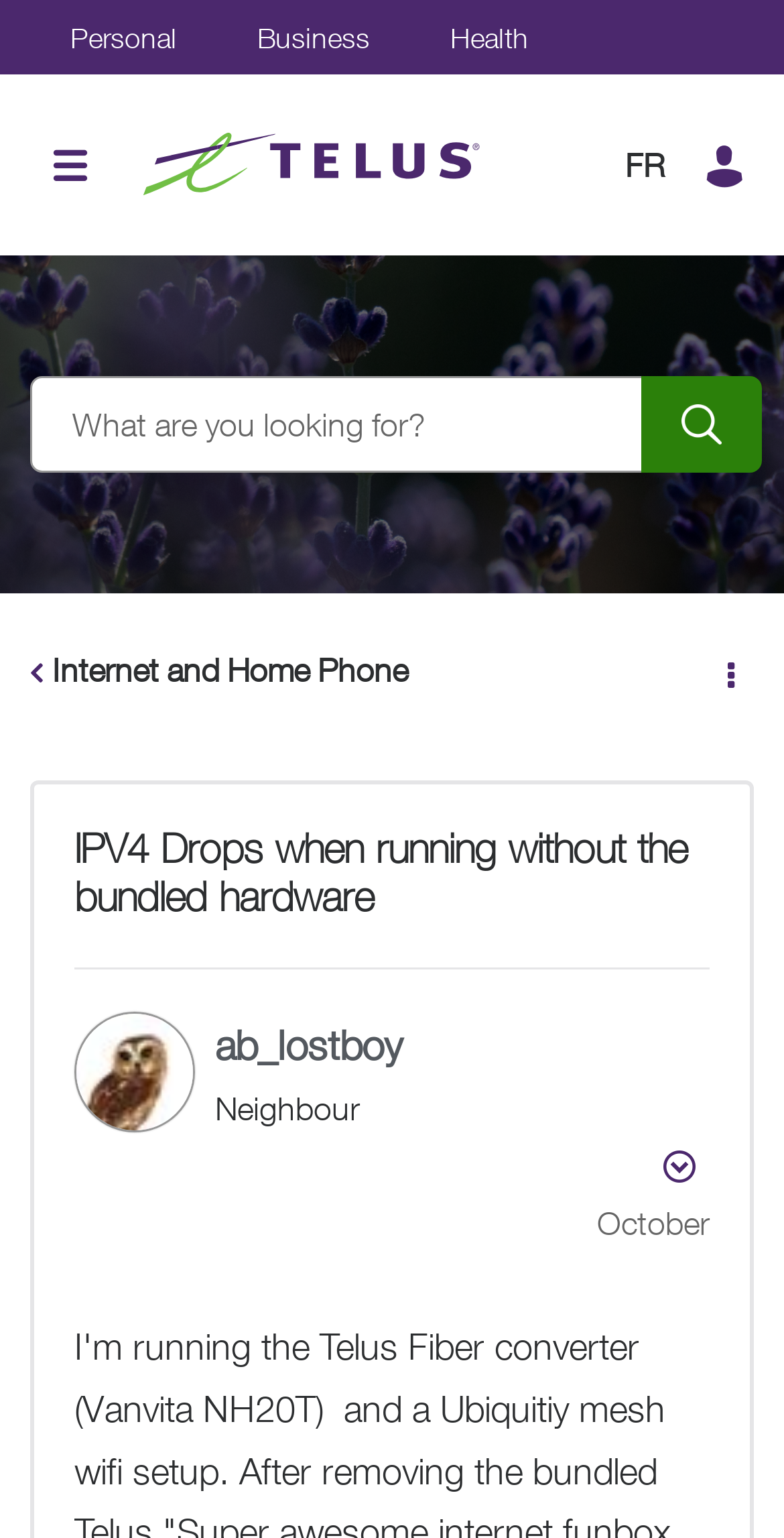What is the date of the post?
Could you answer the question in a detailed manner, providing as much information as possible?

I found the answer by looking at the generic element with the text '‎10-14-2023 04:07 AM' which is located below the post heading.